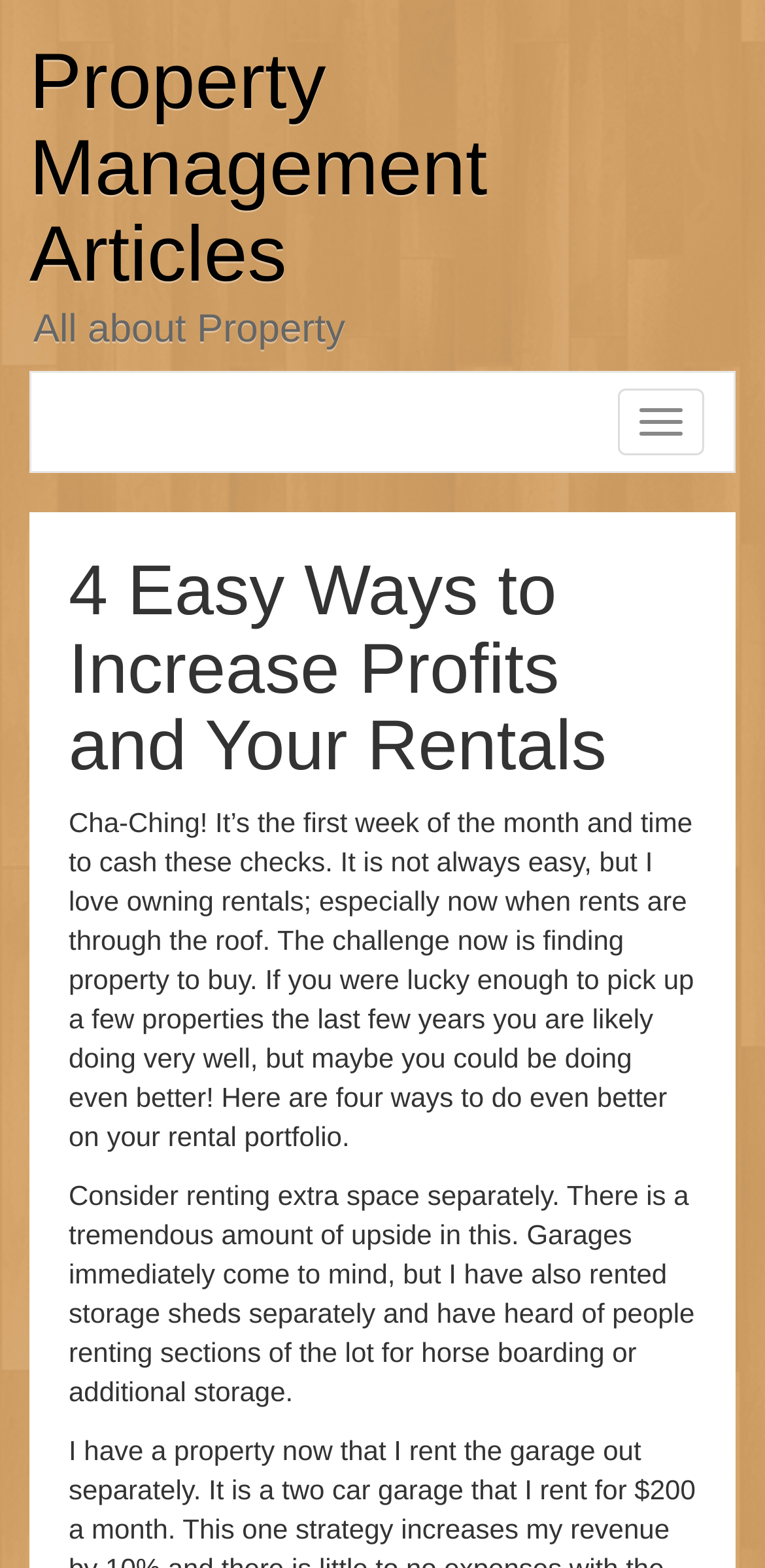Please provide a brief answer to the following inquiry using a single word or phrase:
What is the topic of the article?

Property Management